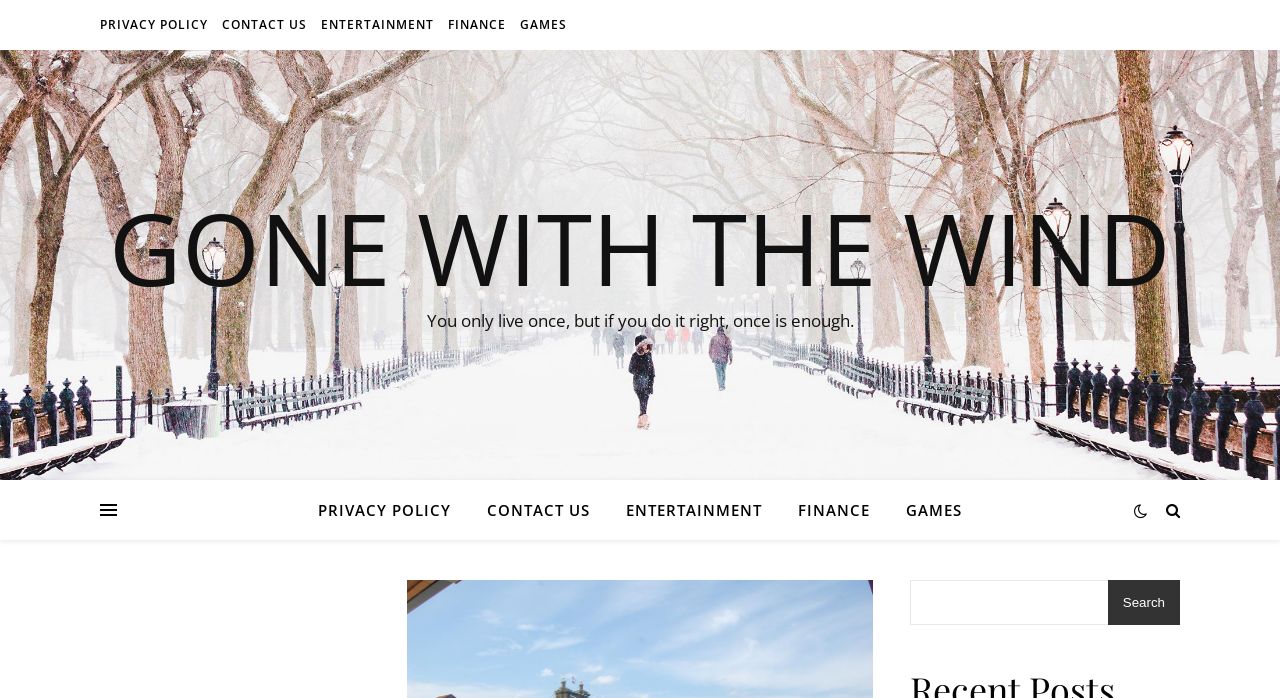Identify the bounding box coordinates of the region that should be clicked to execute the following instruction: "Read the 'Political Thermometer' post".

None